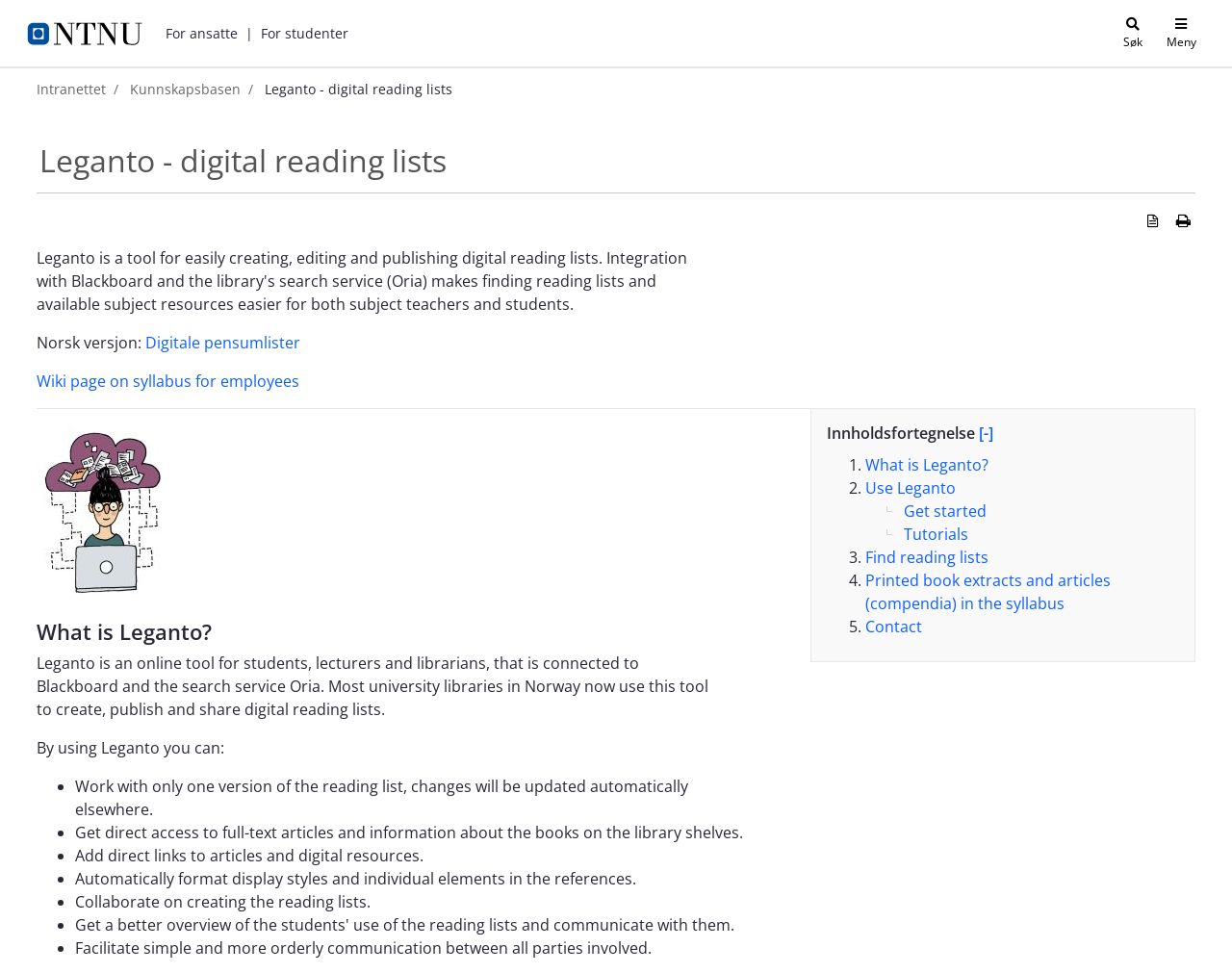Identify the bounding box for the UI element described as: "Find reading lists". The coordinates should be four float numbers between 0 and 1, i.e., [left, top, right, bottom].

[0.702, 0.562, 0.802, 0.584]